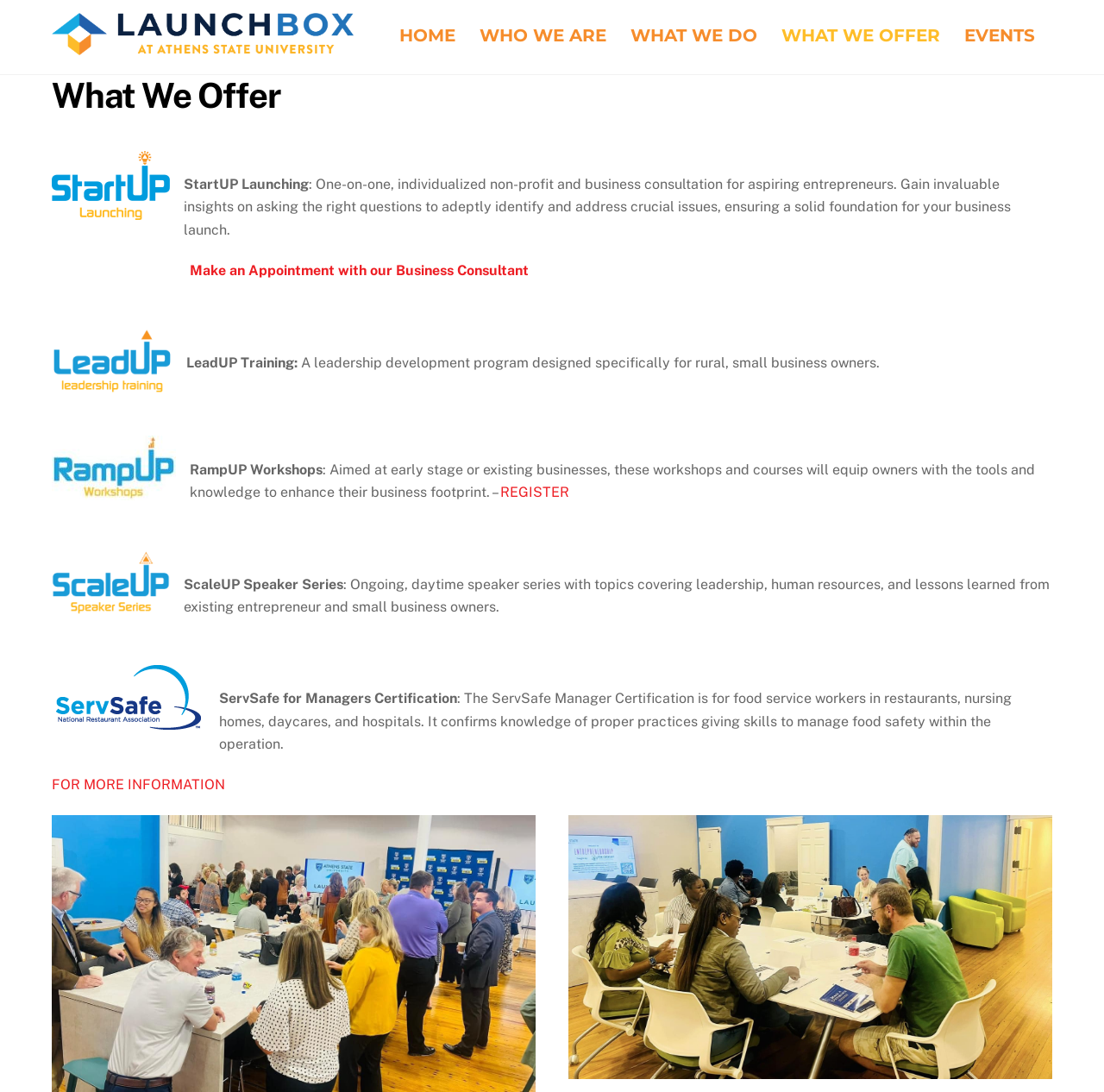Can you find and provide the main heading text of this webpage?

What We Offer